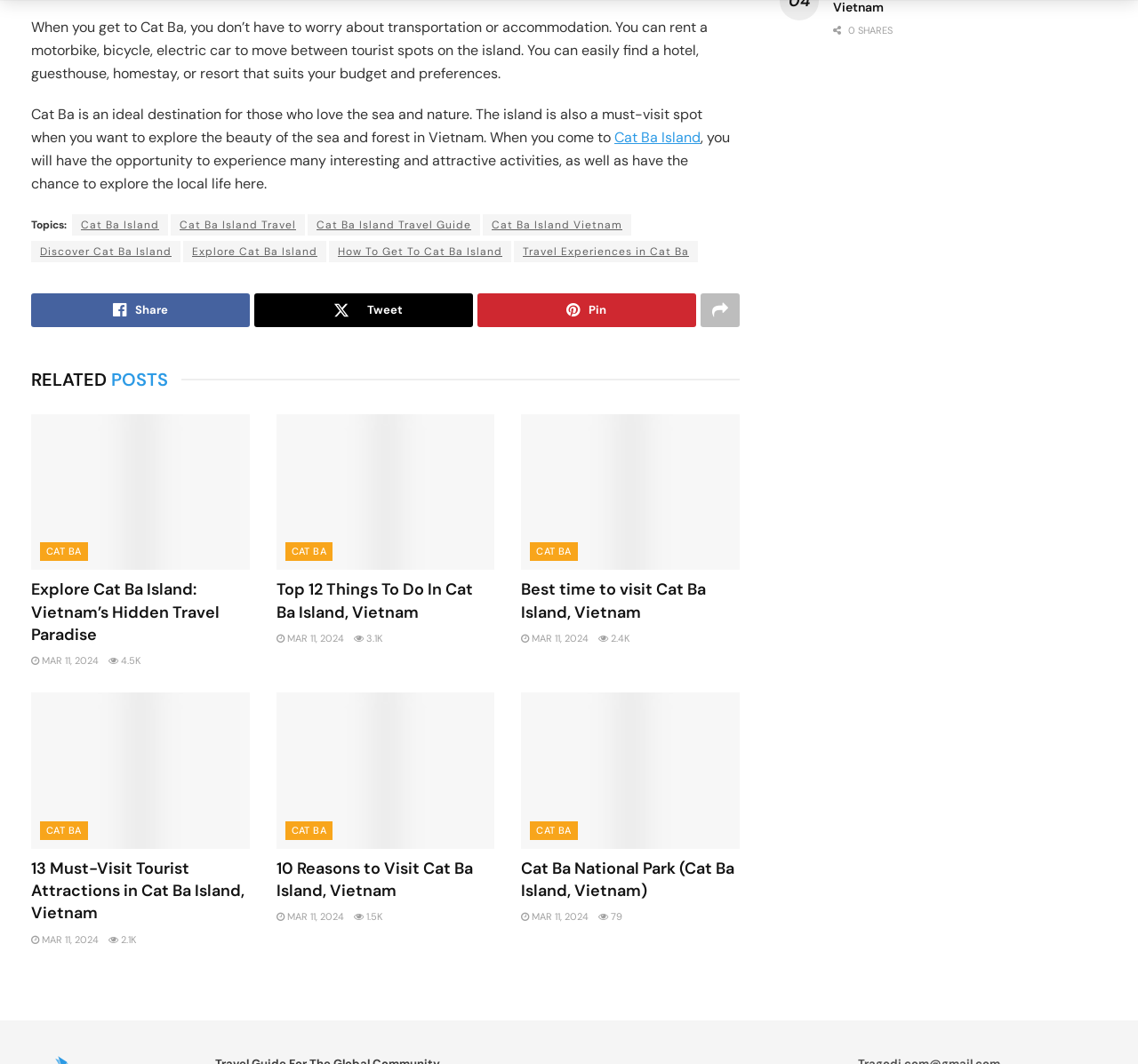What type of activities can be done on Cat Ba Island?
Answer the question in as much detail as possible.

According to the webpage, Cat Ba Island offers many interesting and attractive activities, although the specific activities are not listed. It can be inferred that the island provides a range of experiences for visitors, including outdoor activities, cultural experiences, and more.